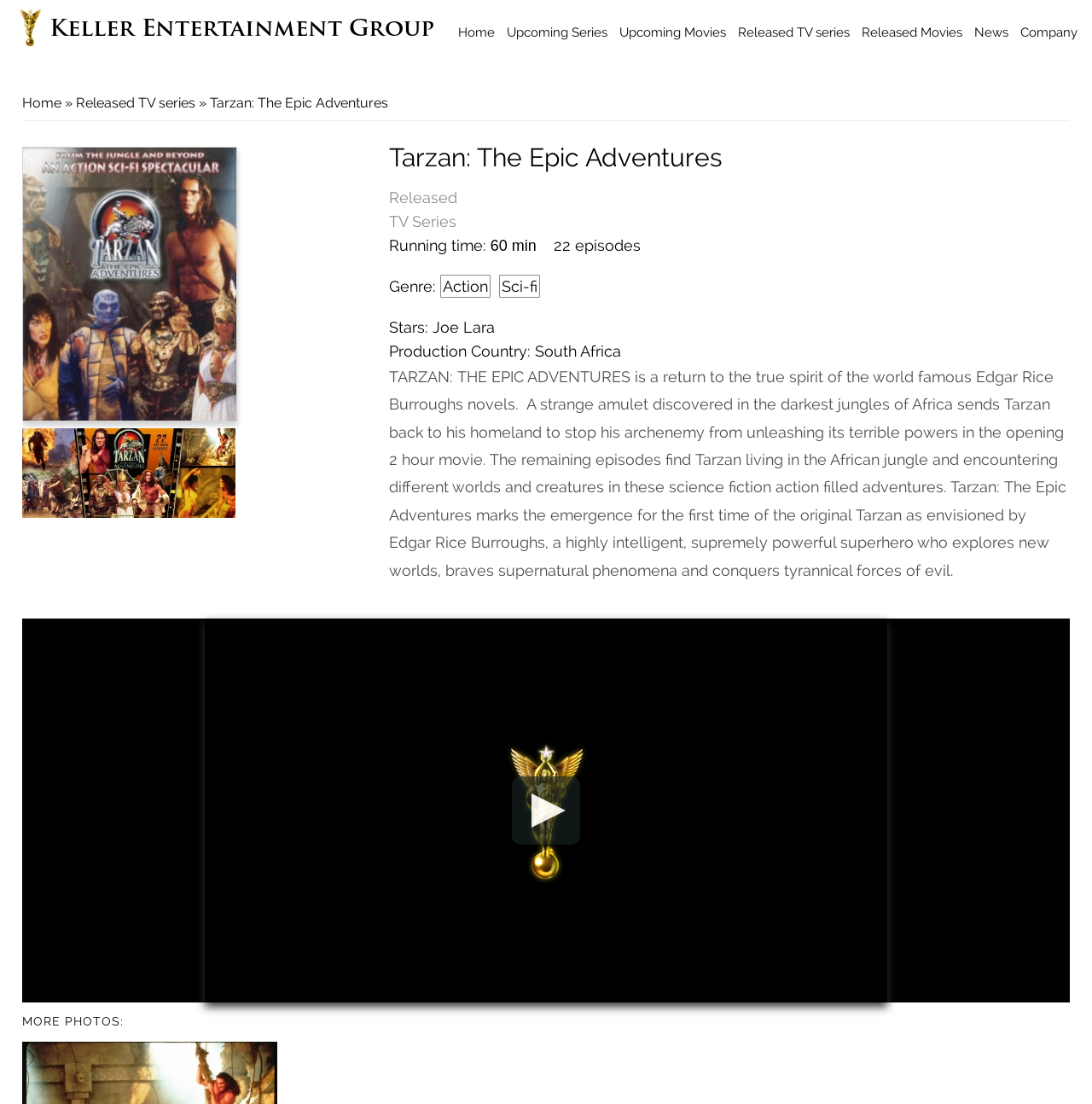Please find and report the bounding box coordinates of the element to click in order to perform the following action: "View more photos". The coordinates should be expressed as four float numbers between 0 and 1, in the format [left, top, right, bottom].

[0.02, 0.919, 0.117, 0.931]